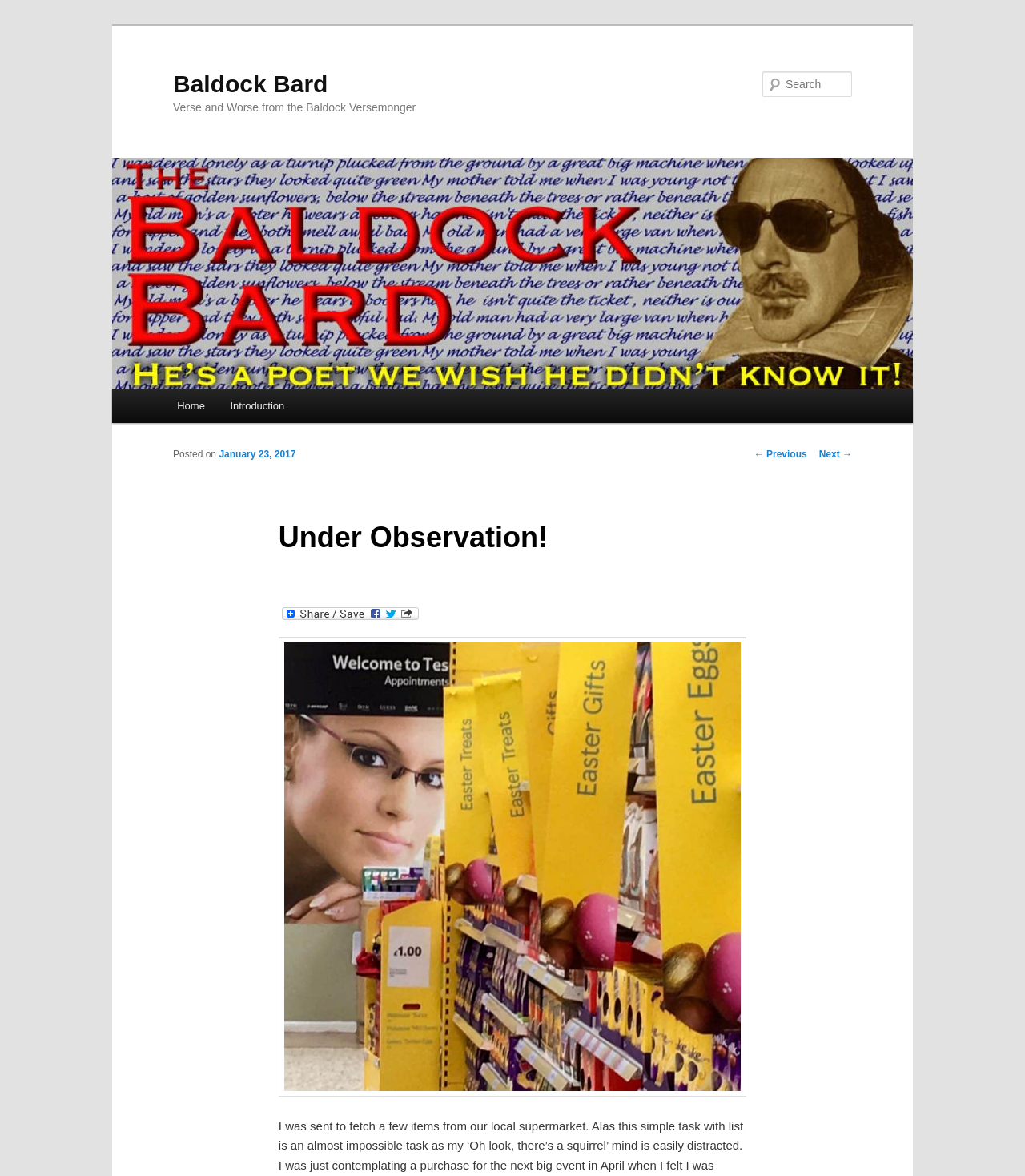Pinpoint the bounding box coordinates of the clickable element needed to complete the instruction: "search for something". The coordinates should be provided as four float numbers between 0 and 1: [left, top, right, bottom].

[0.744, 0.061, 0.831, 0.082]